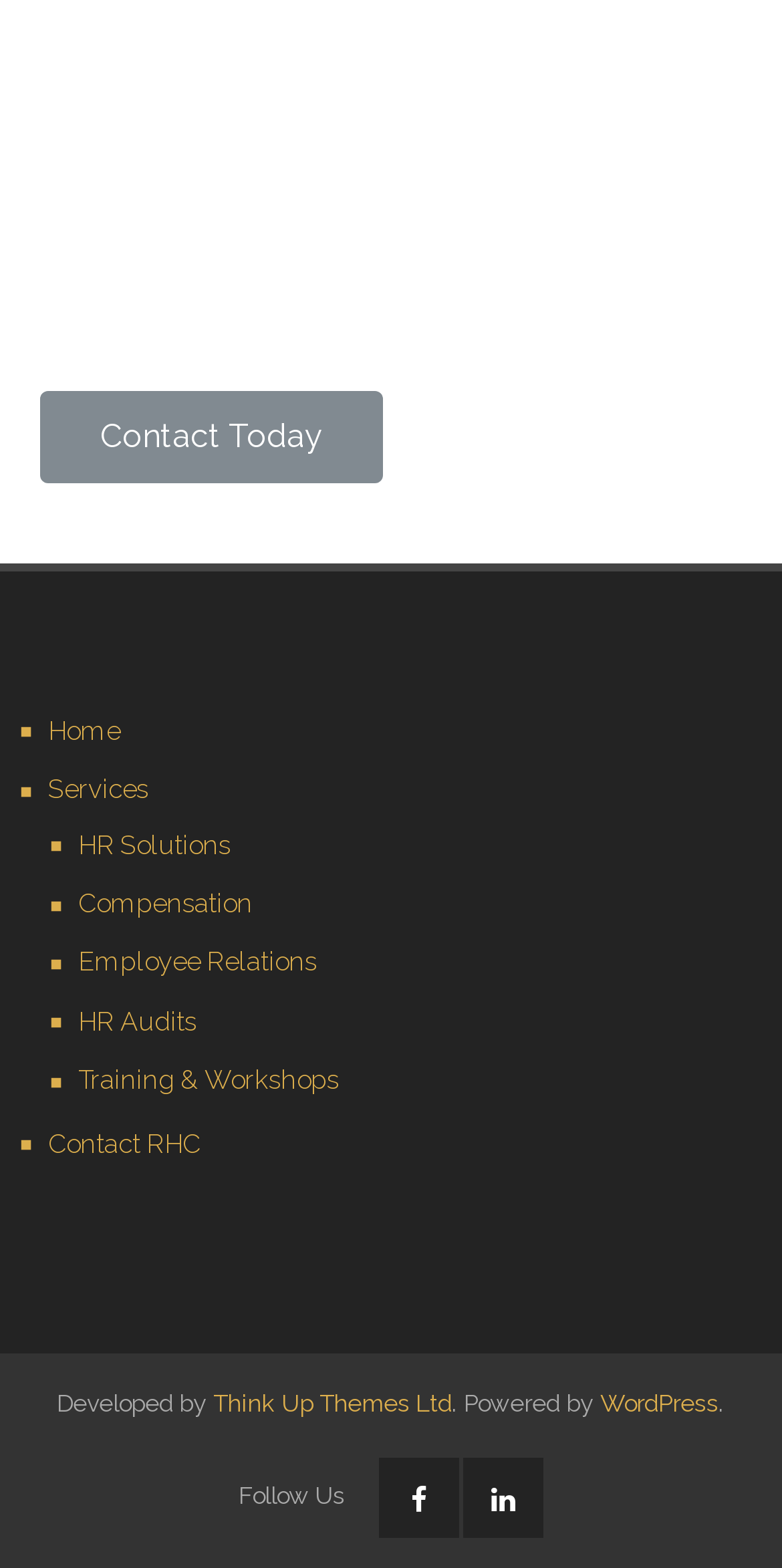Find the UI element described as: "Compensation" and predict its bounding box coordinates. Ensure the coordinates are four float numbers between 0 and 1, [left, top, right, bottom].

[0.026, 0.56, 0.323, 0.593]